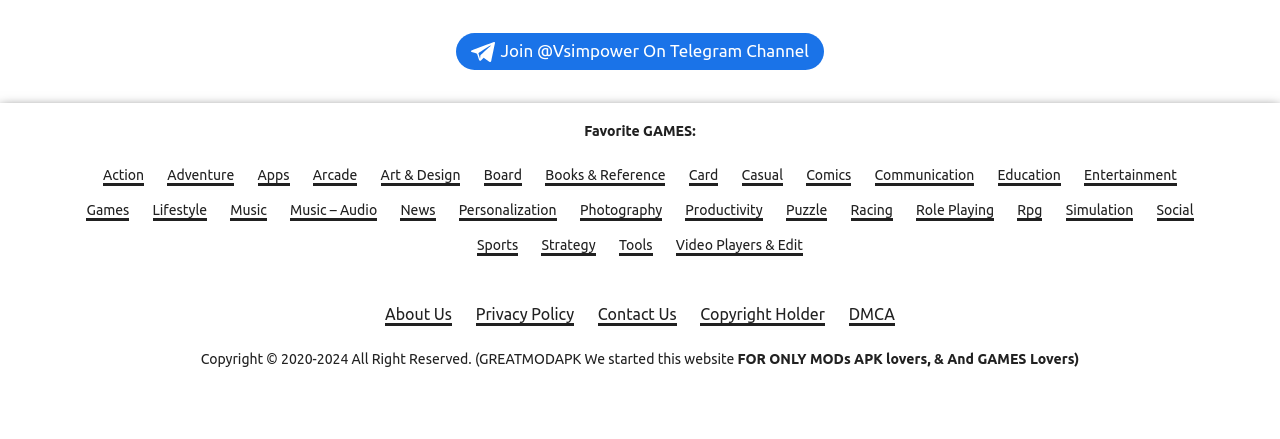Please answer the following question using a single word or phrase: 
What type of users is the webpage intended for?

MODs APK lovers and Games Lovers